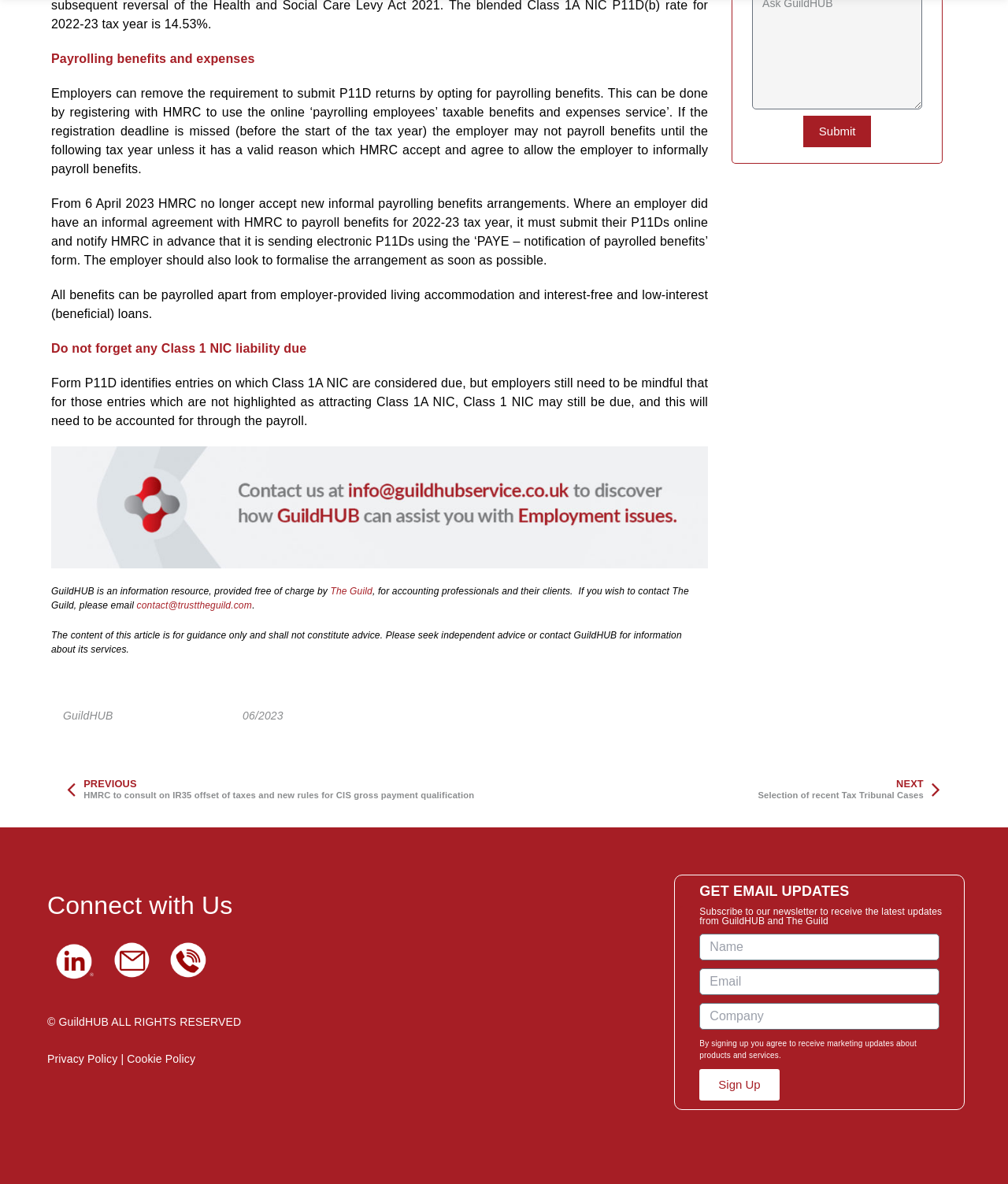Given the description Privacy Policy, predict the bounding box coordinates of the UI element. Ensure the coordinates are in the format (top-left x, top-left y, bottom-right x, bottom-right y) and all values are between 0 and 1.

[0.047, 0.889, 0.12, 0.9]